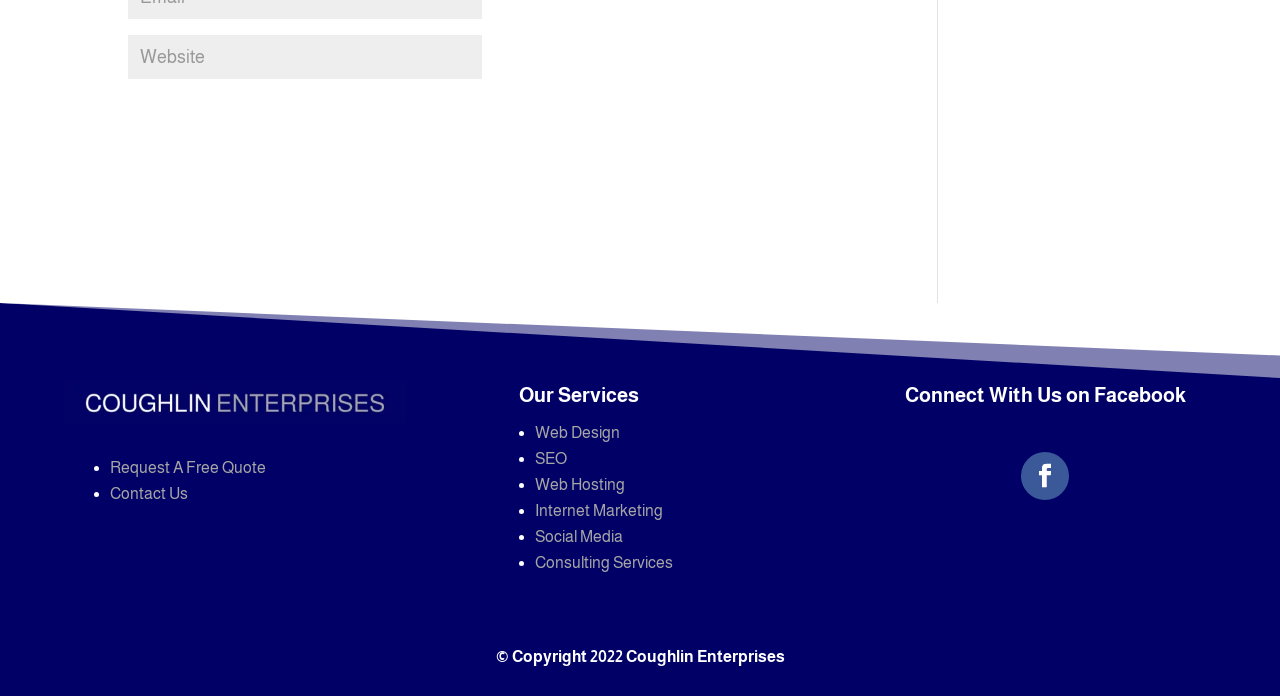What services are offered by the company?
From the details in the image, provide a complete and detailed answer to the question.

The webpage lists various services offered by the company, including Web Design, SEO, Web Hosting, Internet Marketing, Social Media, and Consulting Services, which are presented as links under the 'Our Services' heading.